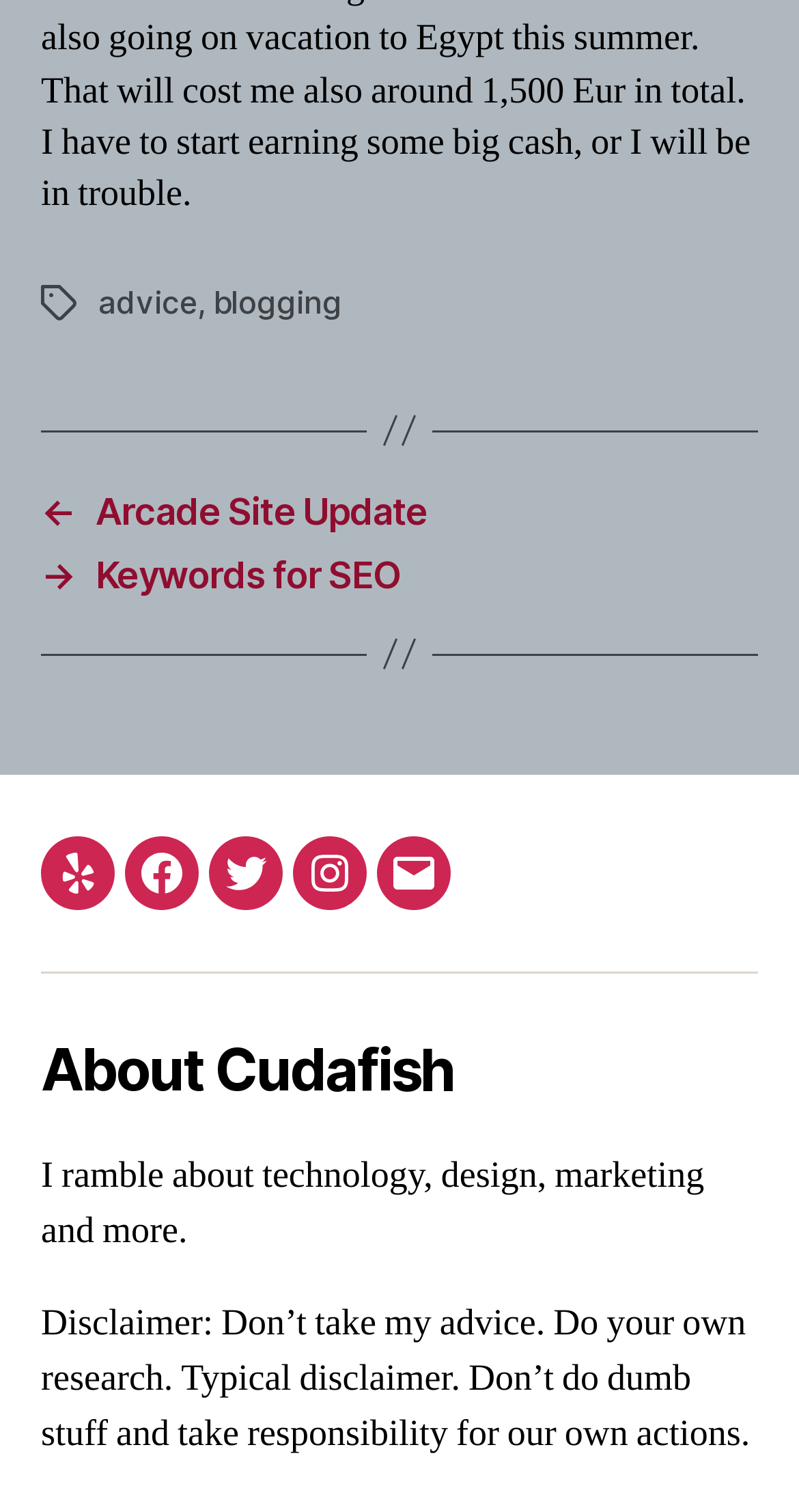Highlight the bounding box coordinates of the element that should be clicked to carry out the following instruction: "Click on the 'advice' tag". The coordinates must be given as four float numbers ranging from 0 to 1, i.e., [left, top, right, bottom].

[0.123, 0.187, 0.247, 0.213]